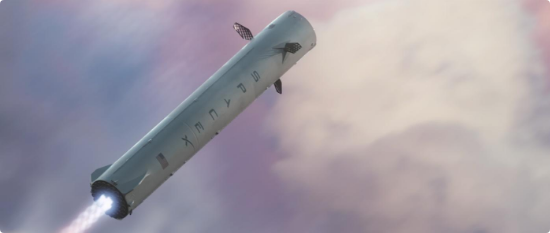Provide a one-word or one-phrase answer to the question:
What is the rocket's capability?

vertical landing